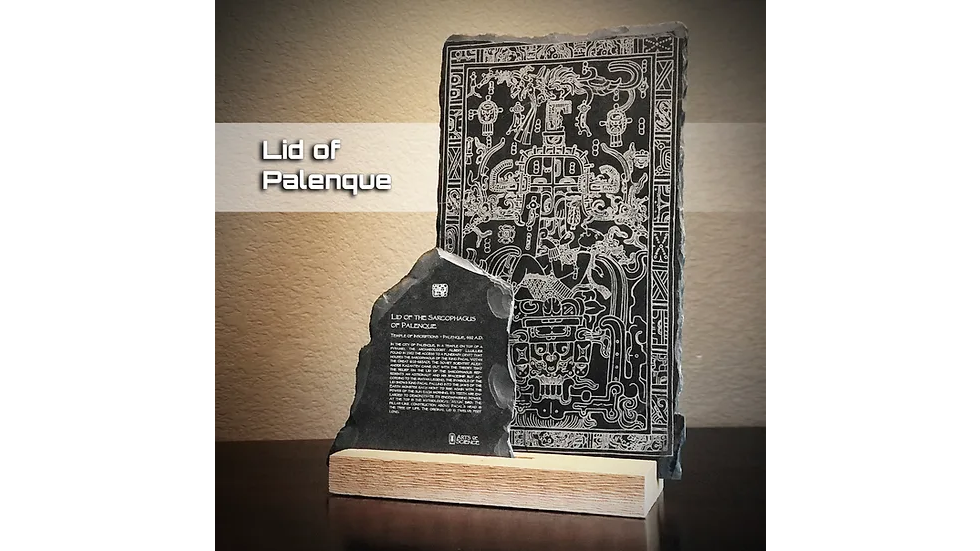Use a single word or phrase to answer this question: 
What is the name of the ancient city known for its archaeological sites?

Palenque